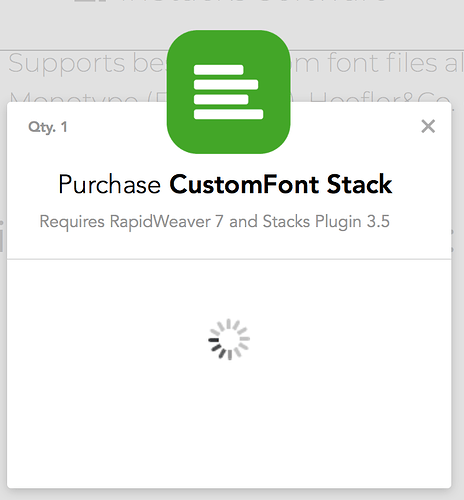What is the purpose of the software?
Please describe in detail the information shown in the image to answer the question.

The central message 'Purchase CustomFont Stack' highlights the software's purpose, which is related to customization, as indicated by the green icon resembling a stacked list.